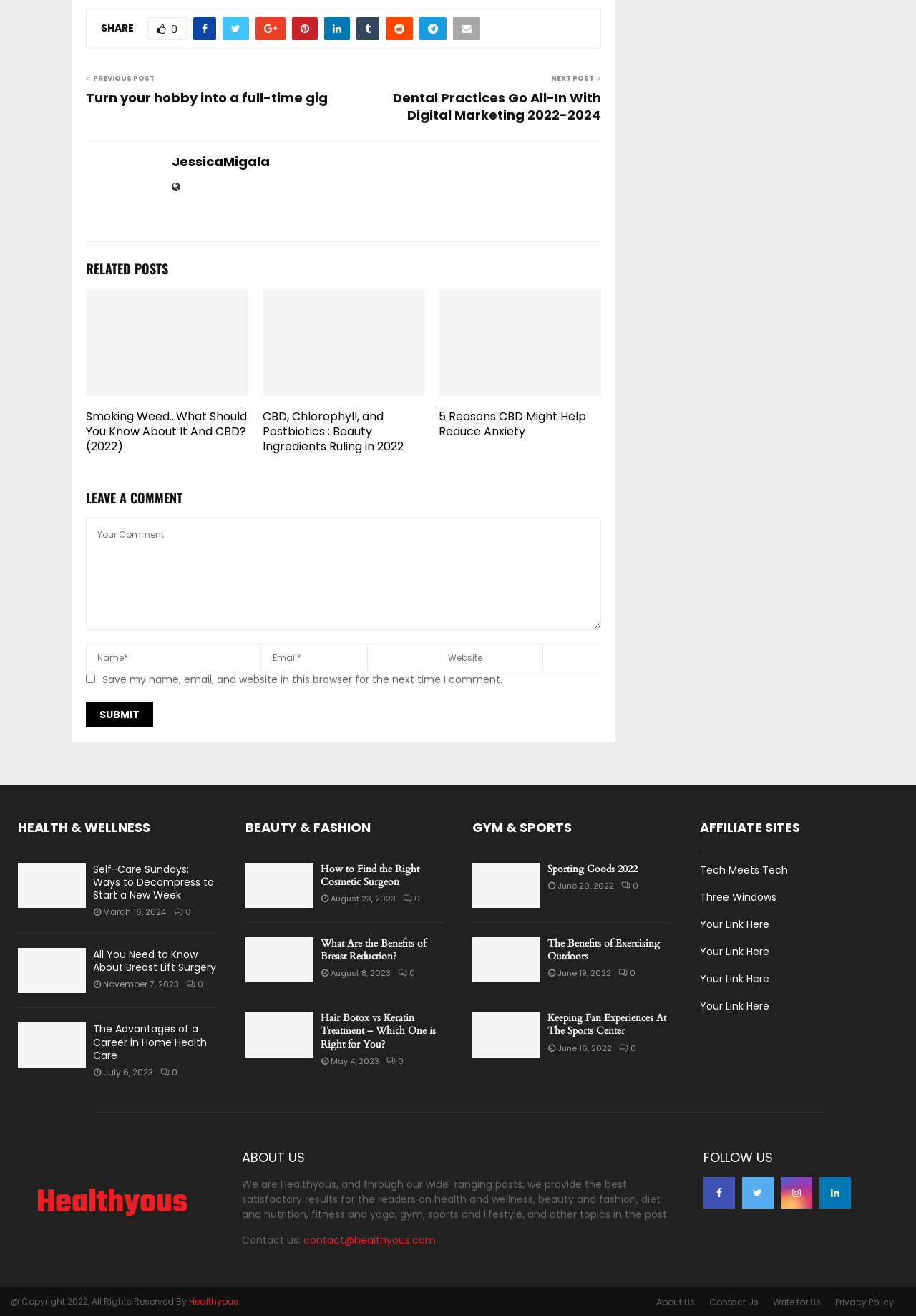Answer in one word or a short phrase: 
What is the title of the second related post?

CBD, Chlorophyll, and Postbiotics : Beauty Ingredients Ruling in 2022